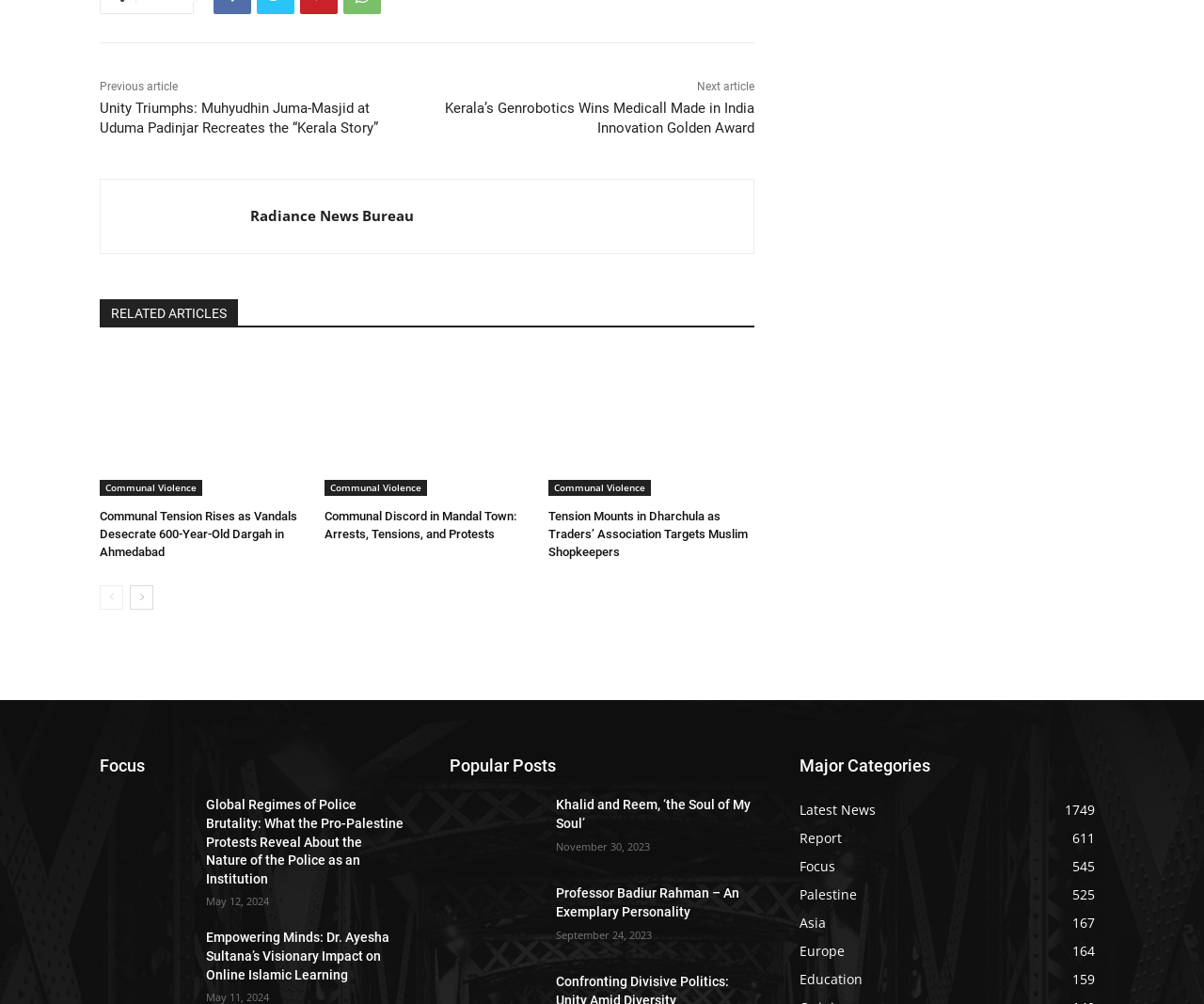Specify the bounding box coordinates for the region that must be clicked to perform the given instruction: "Read the 'Global Regimes of Police Brutality: What the Pro-Palestine Protests Reveal About the Nature of the Police as an Institution' article".

[0.083, 0.792, 0.159, 0.855]